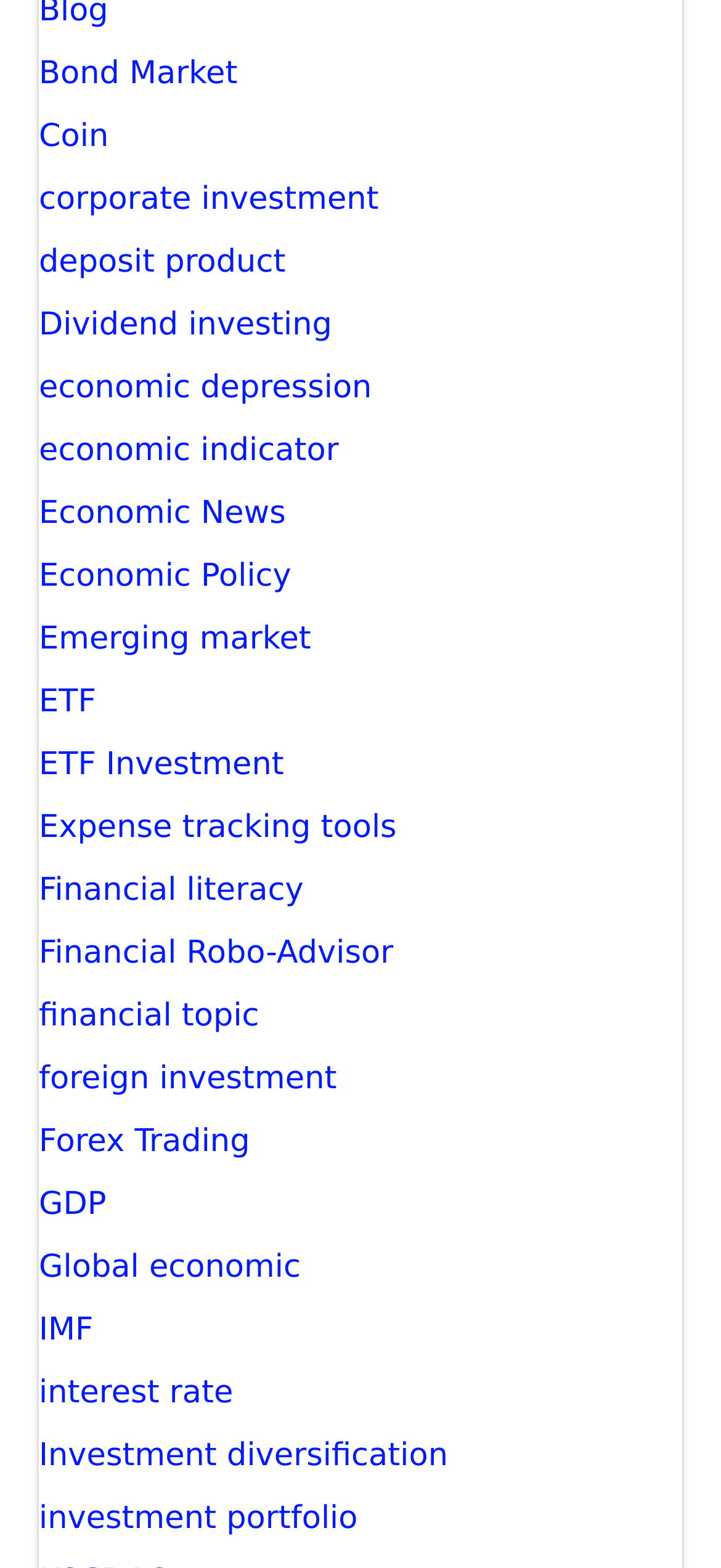Show the bounding box coordinates of the region that should be clicked to follow the instruction: "view Case Studies."

None